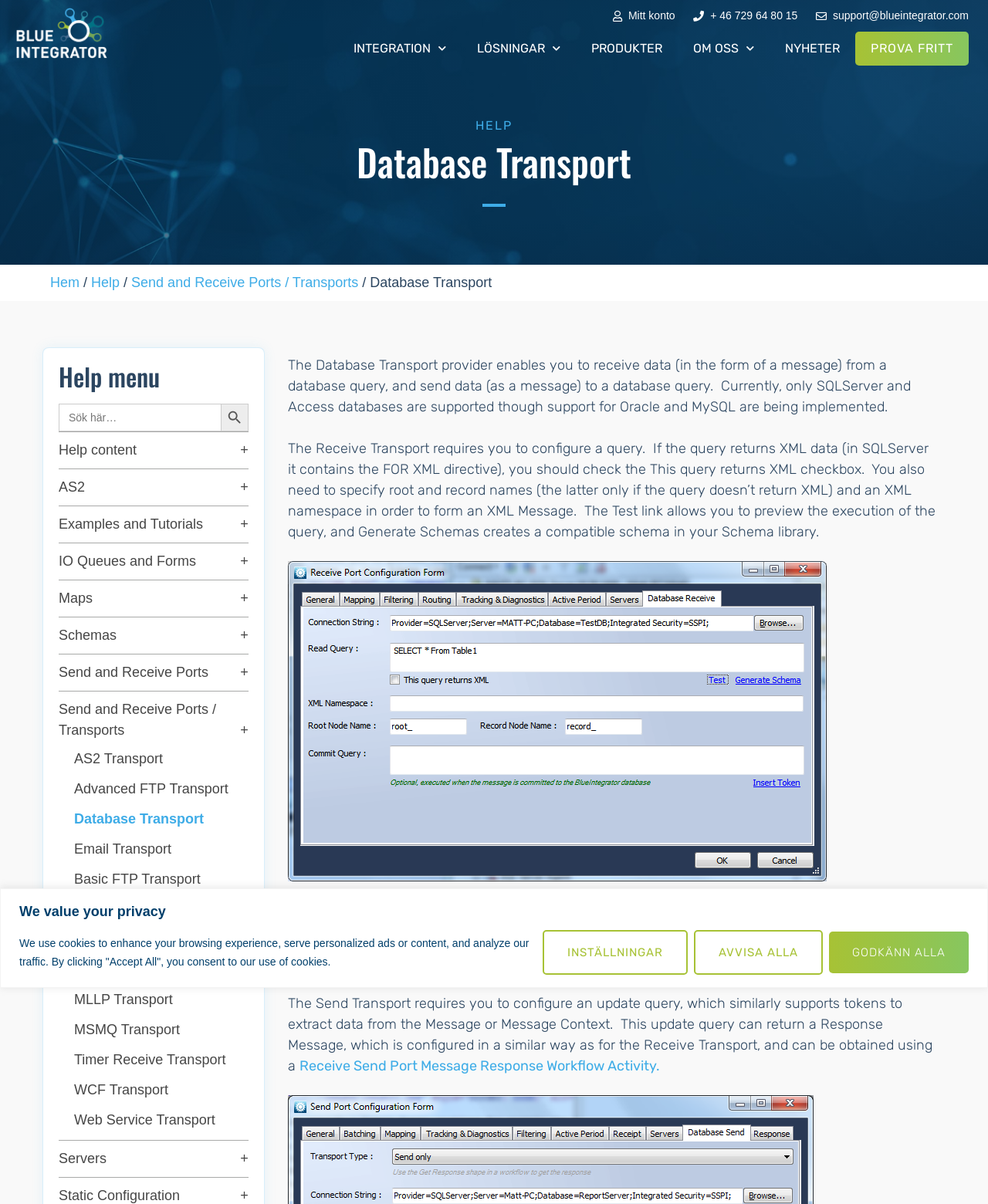Determine the bounding box coordinates of the section to be clicked to follow the instruction: "Search for help content". The coordinates should be given as four float numbers between 0 and 1, formatted as [left, top, right, bottom].

[0.059, 0.335, 0.251, 0.358]